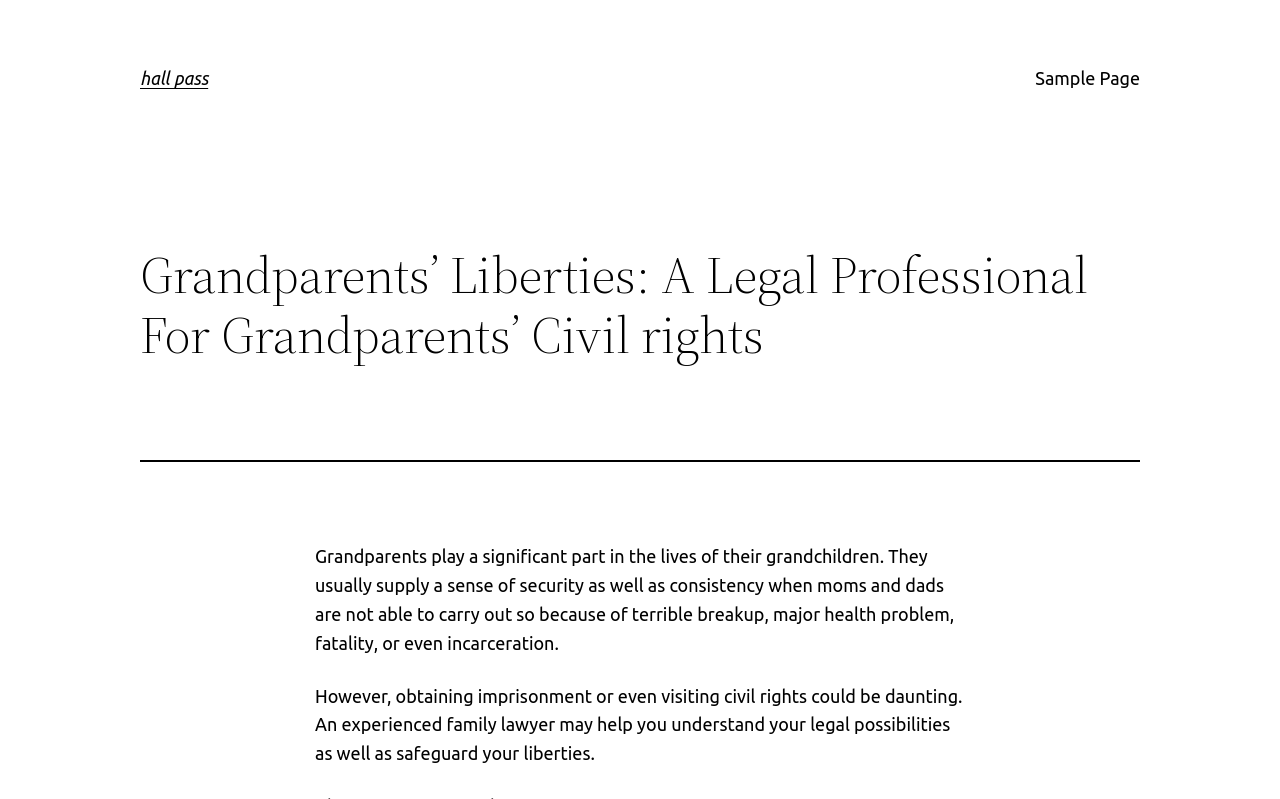Describe all visible elements and their arrangement on the webpage.

The webpage is about grandparents' civil rights, with a focus on their legal liberties. At the top left, there is a heading "hall pass" which is also a link. To the right of this heading, there is another link labeled "Sample Page". Below these links, there is a larger heading that reads "Grandparents’ Liberties: A Legal Professional For Grandparents’ Civil rights". 

Underneath this heading, there is a horizontal separator line. Below the separator, there are two blocks of text. The first block explains the importance of grandparents in their grandchildren's lives, providing a sense of security and consistency in times of need. The second block of text discusses the challenges of obtaining custody or visiting rights and the importance of seeking the help of an experienced family lawyer to understand and protect one's legal rights.